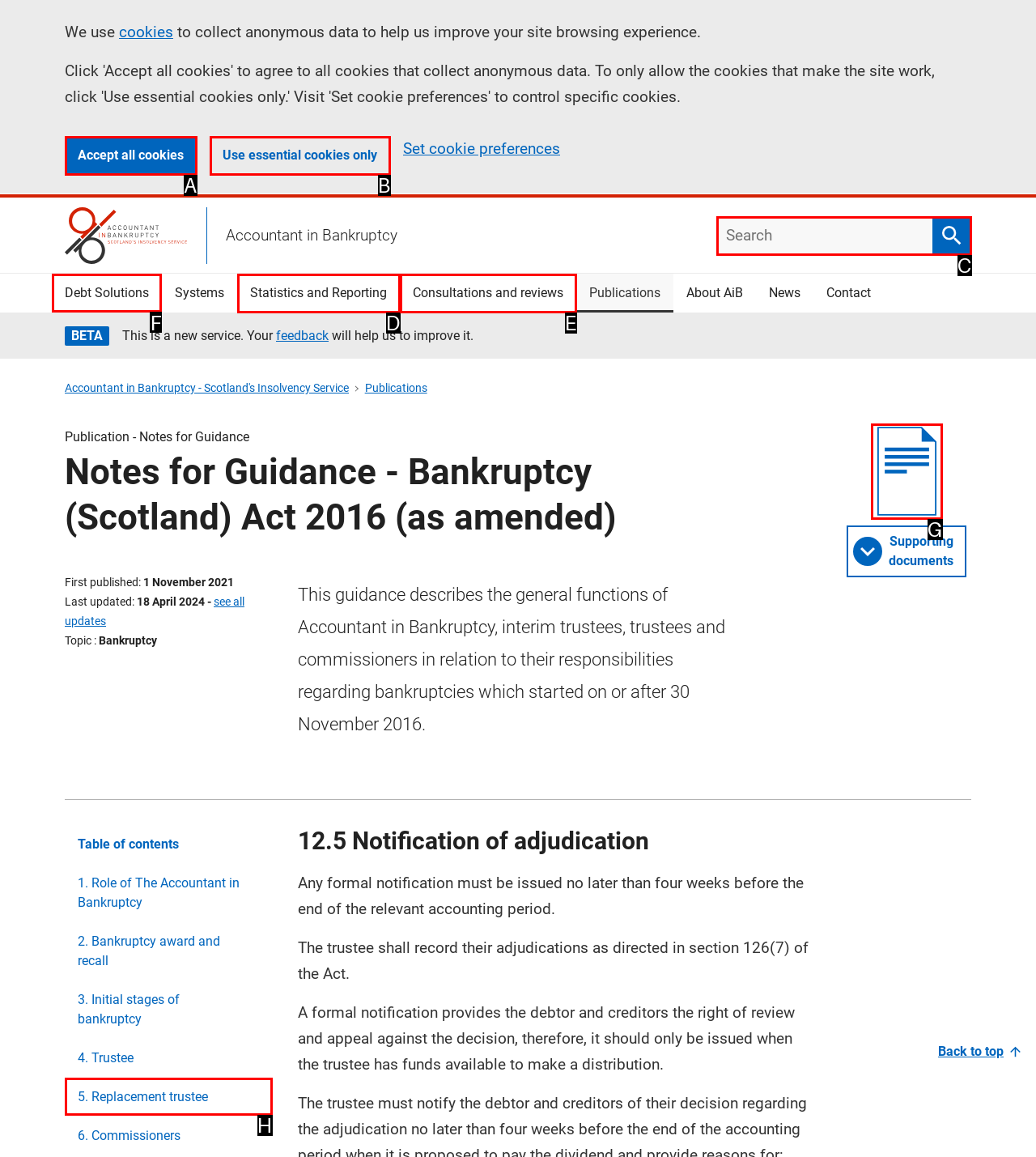Determine the letter of the element I should select to fulfill the following instruction: Go to Debt Solutions. Just provide the letter.

F